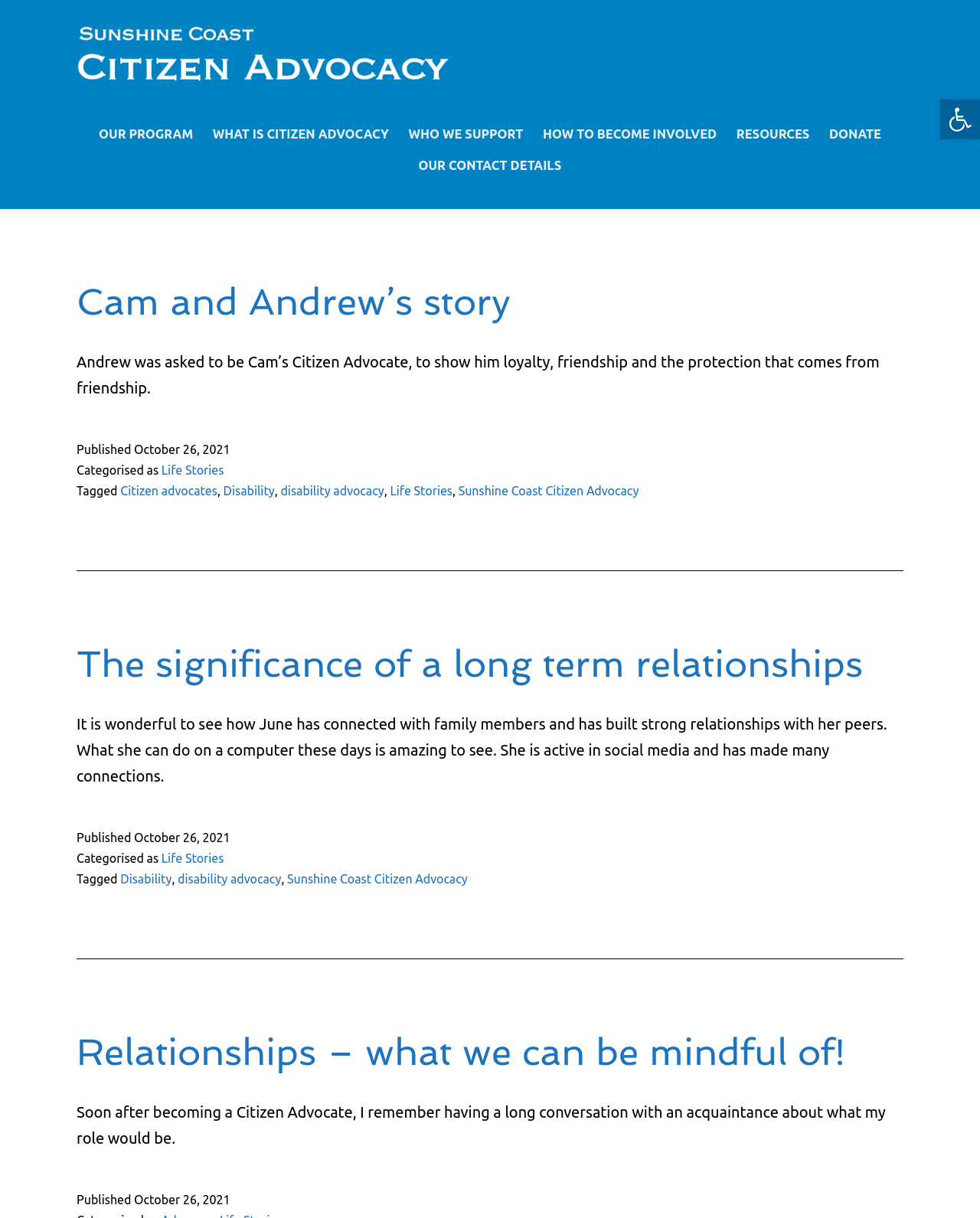Please answer the following question using a single word or phrase: 
What is the theme of the second story?

Long-term relationships